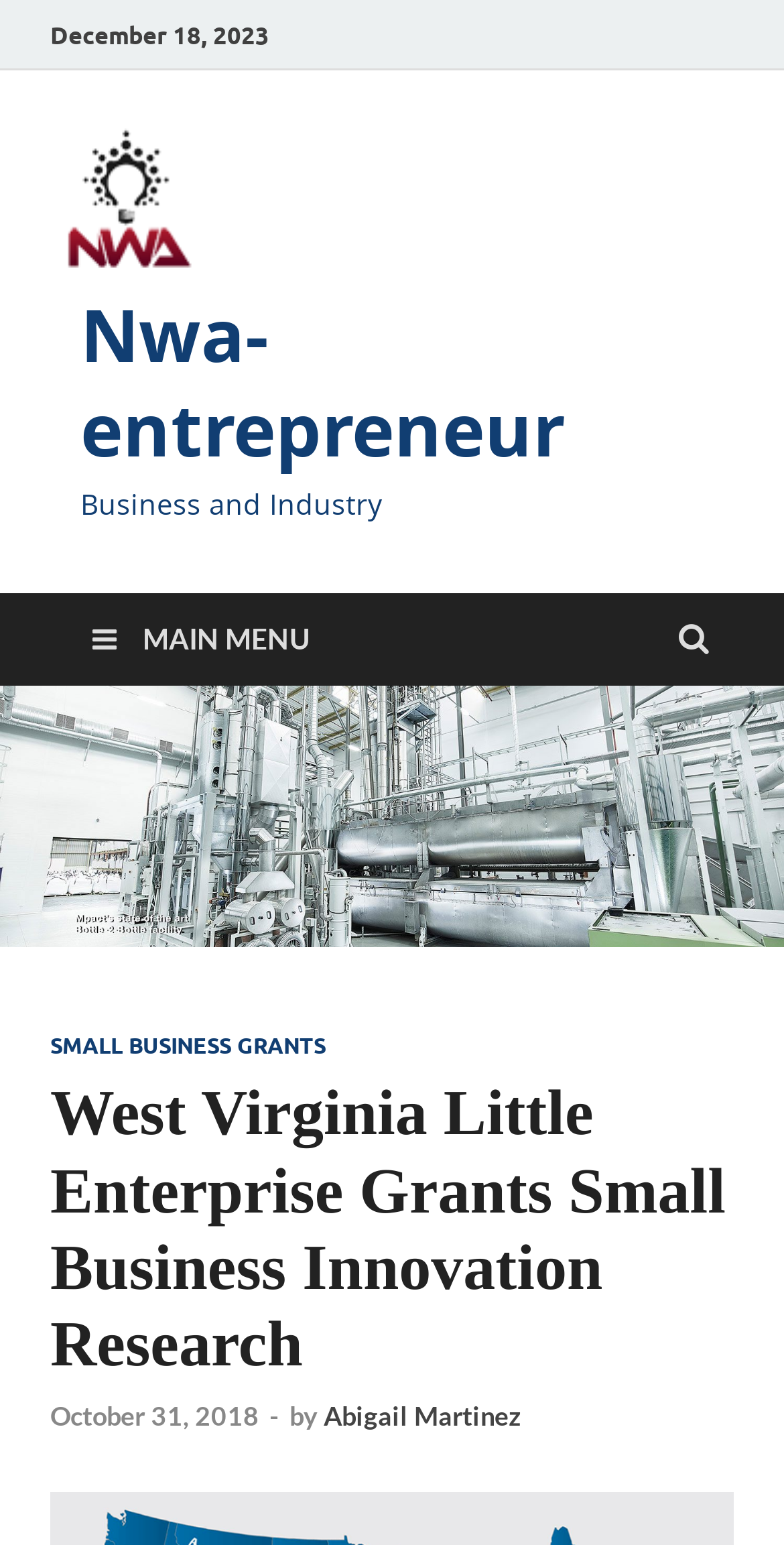What is the main menu item?
Answer the question with a detailed and thorough explanation.

I found the link ' MAIN MENU' on the webpage, which suggests that it is the main menu item.